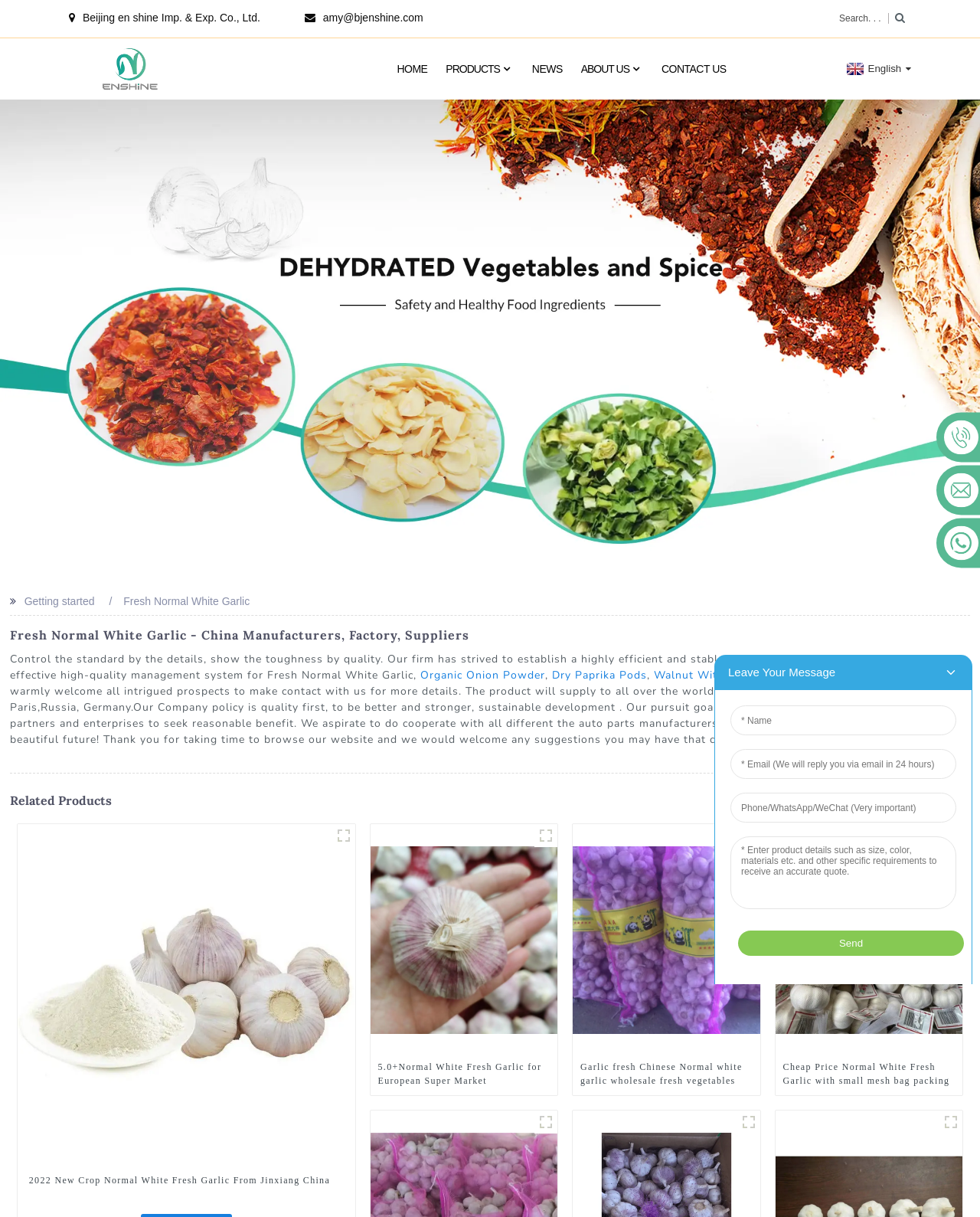Could you locate the bounding box coordinates for the section that should be clicked to accomplish this task: "View related products".

[0.01, 0.651, 0.99, 0.665]